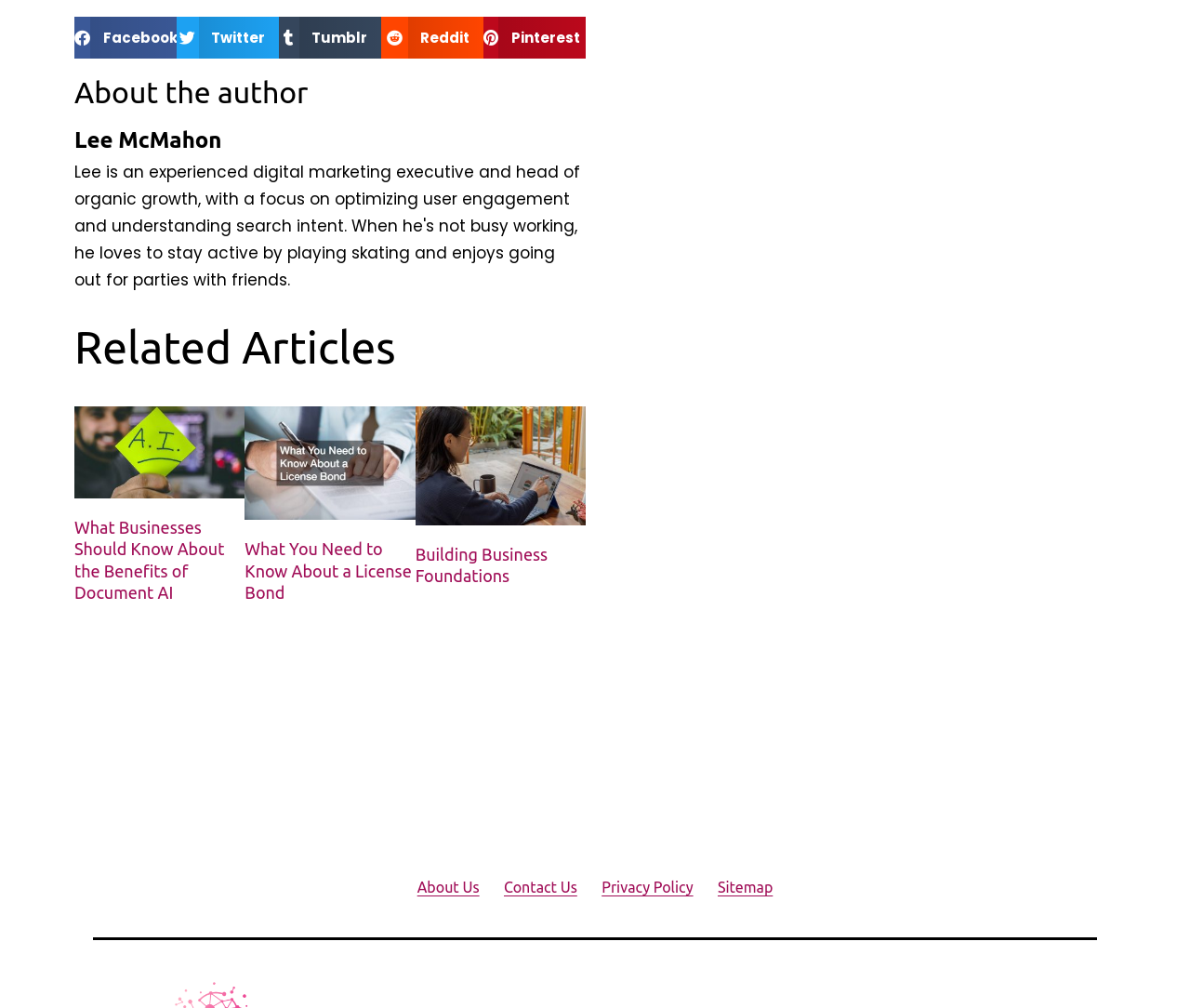What is the secondary menu about?
Look at the image and respond with a one-word or short-phrase answer.

About Us, Contact Us, Privacy Policy, Sitemap